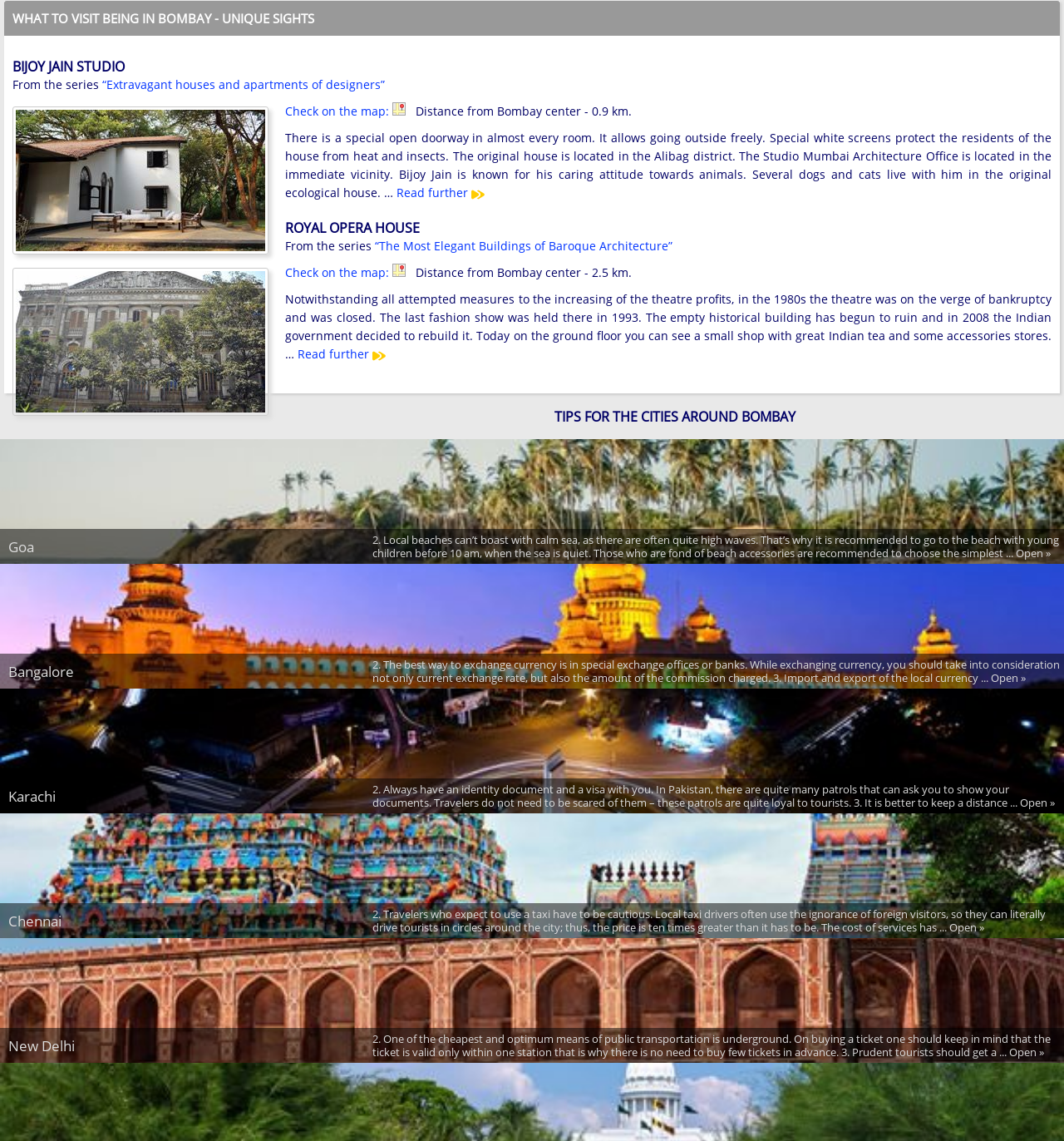What is the purpose of the white screens in Bijoy Jain Studio? Look at the image and give a one-word or short phrase answer.

Protect from heat and insects